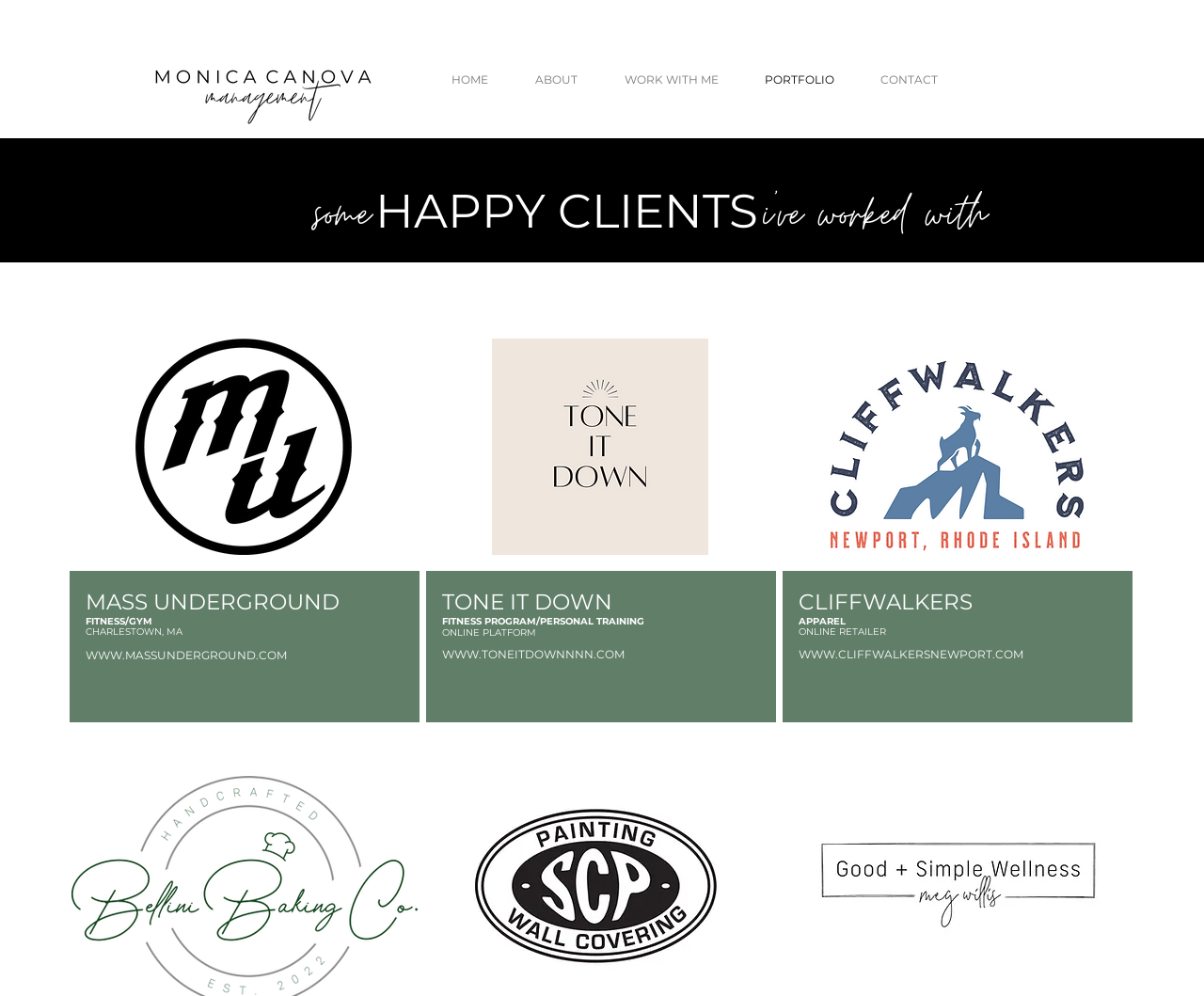How many portfolio items are displayed?
Refer to the image and give a detailed answer to the question.

There are three regions with different portfolio items, each with an image, title, and description.